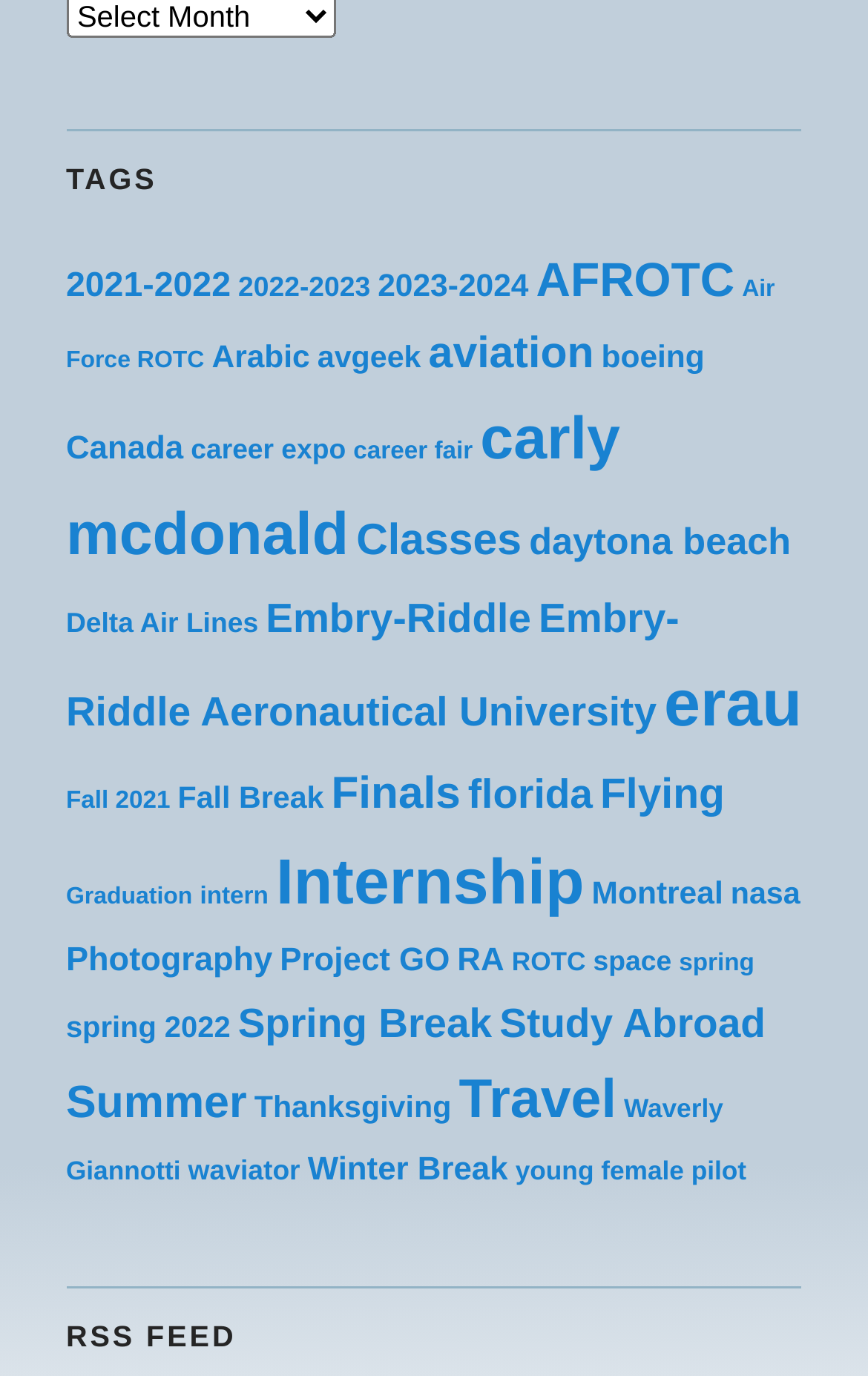Find the bounding box coordinates of the element I should click to carry out the following instruction: "Read the 'Internship' posts".

[0.318, 0.615, 0.673, 0.667]